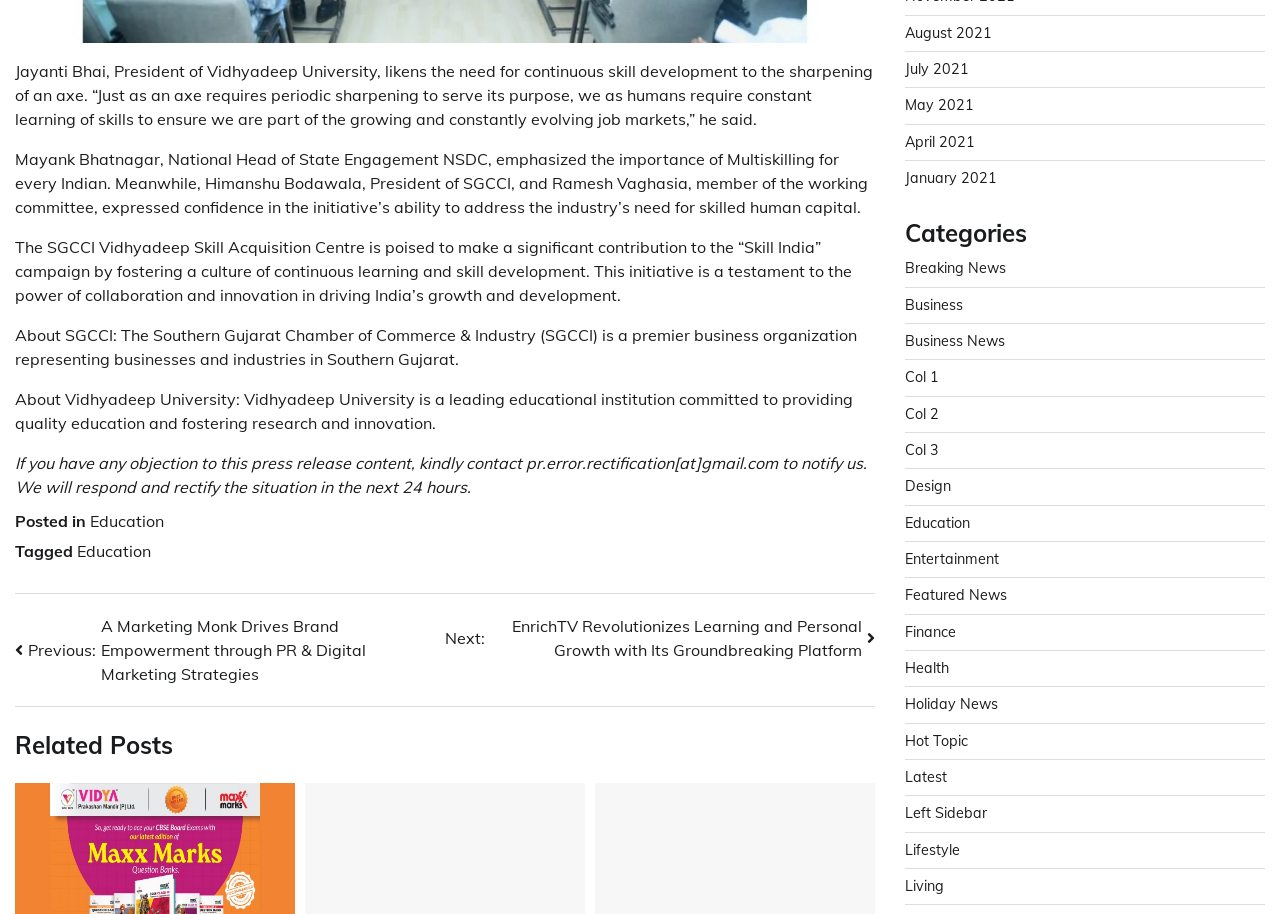Who is the President of Vidhyadeep University?
Provide a well-explained and detailed answer to the question.

The answer can be found in the first StaticText element, which mentions 'Jayanti Bhai, President of Vidhyadeep University, likens the need for continuous skill development to the sharpening of an axe.'